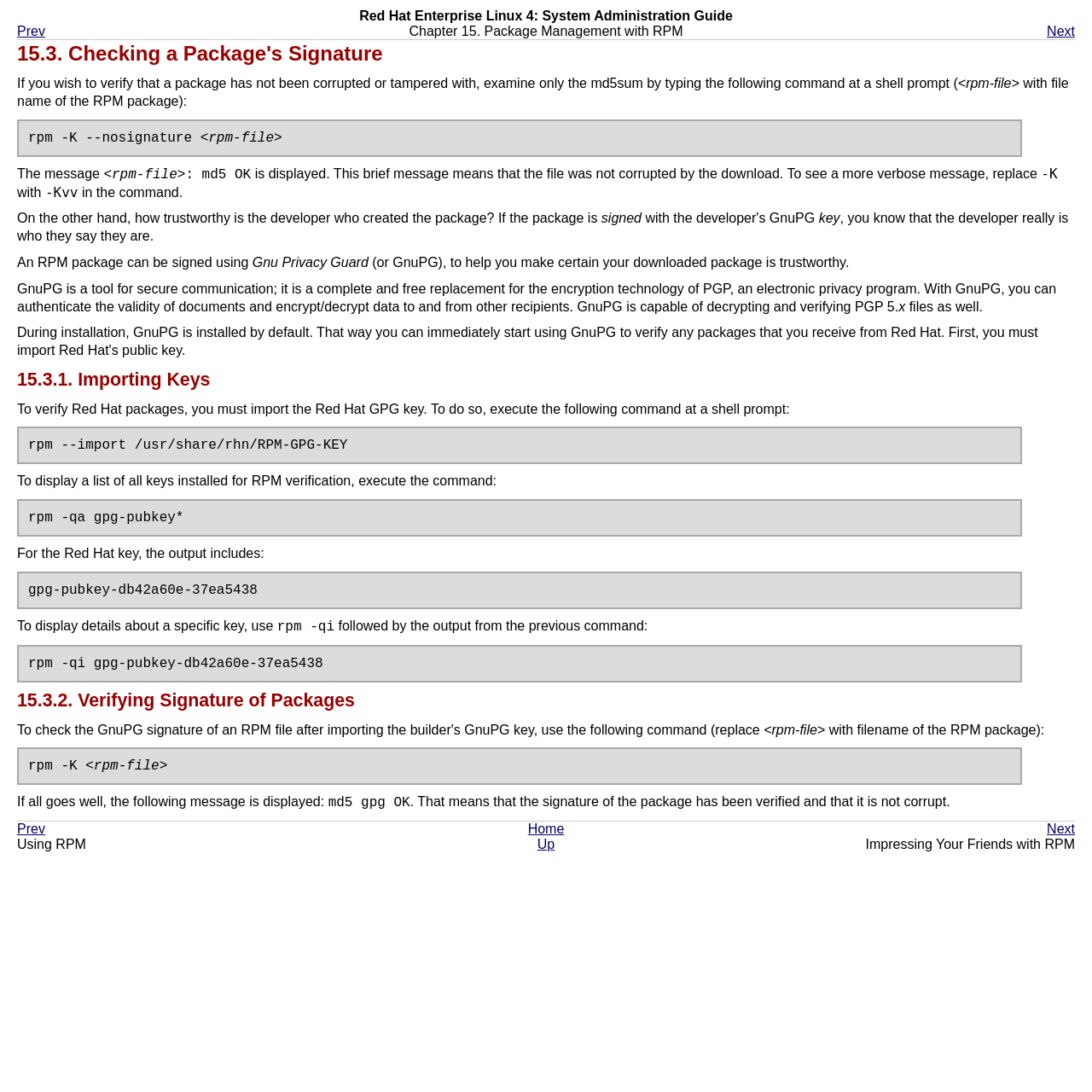Offer a meticulous description of the webpage's structure and content.

This webpage is about "Checking a Package's Signature" and appears to be a documentation or guide on package management with RPM (Red Hat Package Manager). 

At the top, there is a header navigation table with links to "Prev", "Chapter 15. Package Management with RPM", and "Next". Below this, there is a heading "15.3. Checking a Package's Signature". 

The main content of the page is divided into sections, each with a heading and descriptive text. The first section explains how to verify that a package has not been corrupted or tampered with by examining the md5sum. It provides a command to type at a shell prompt, along with an explanation of the output.

The next section discusses the trustworthiness of the developer who created the package and how to verify the package's signature using Gnu Privacy Guard (GnuPG). It explains that GnuPG is a tool for secure communication and can be used to authenticate the validity of documents and encrypt/decrypt data.

The following sections are about importing keys, verifying the signature of packages, and displaying details about a specific key. Each section provides commands to execute at a shell prompt, along with explanations of the output.

At the bottom of the page, there is a footer navigation table with links to "Prev", "Home", "Next", "Using RPM", "Up", and "Impressing Your Friends with RPM".